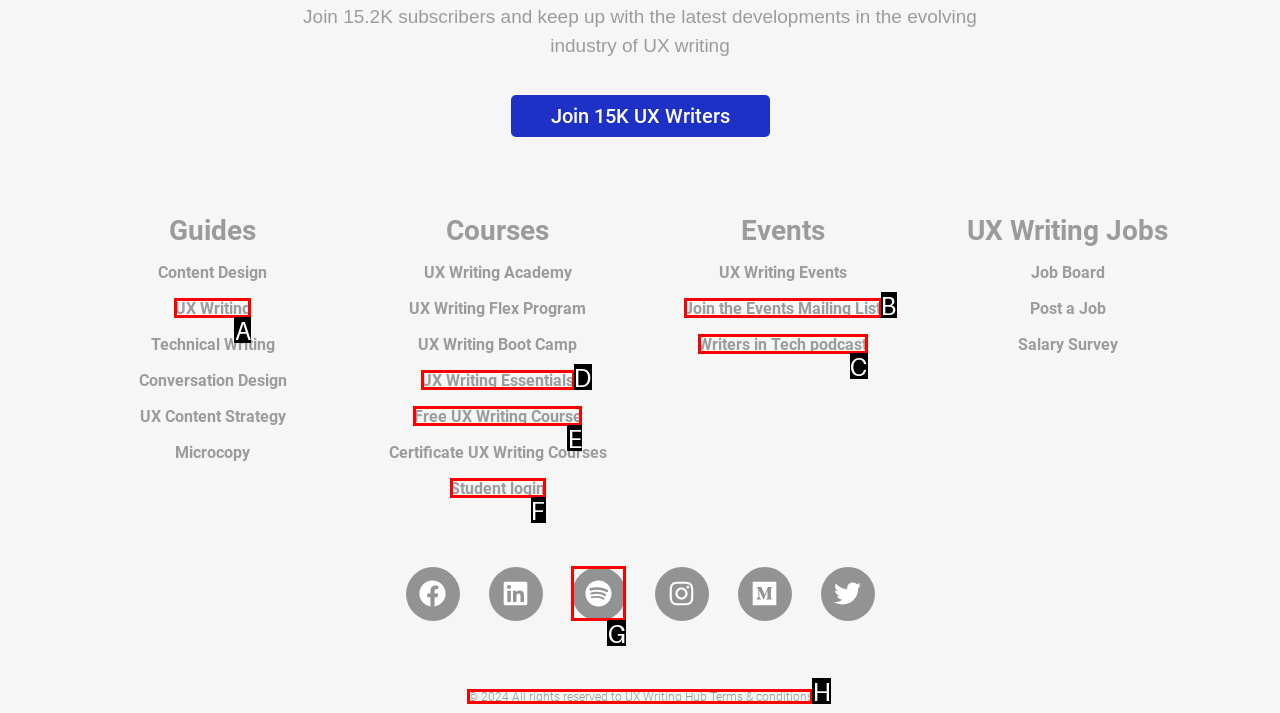Find the HTML element that matches the description: CALL US: (407) 217-7633
Respond with the corresponding letter from the choices provided.

None